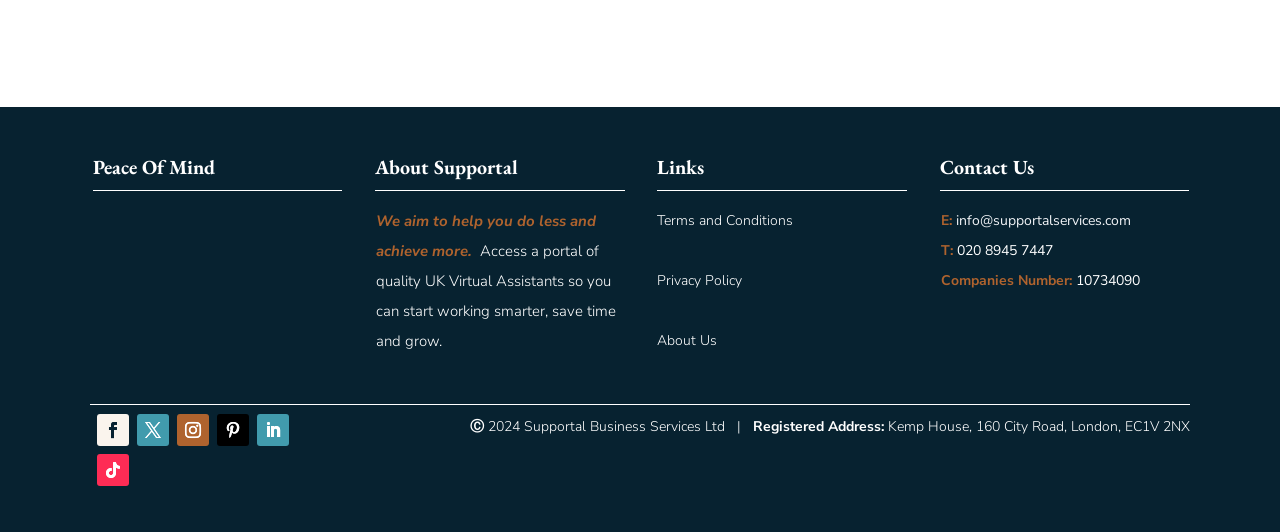Could you highlight the region that needs to be clicked to execute the instruction: "Click on the 'Terms and Conditions' link"?

[0.514, 0.396, 0.62, 0.432]